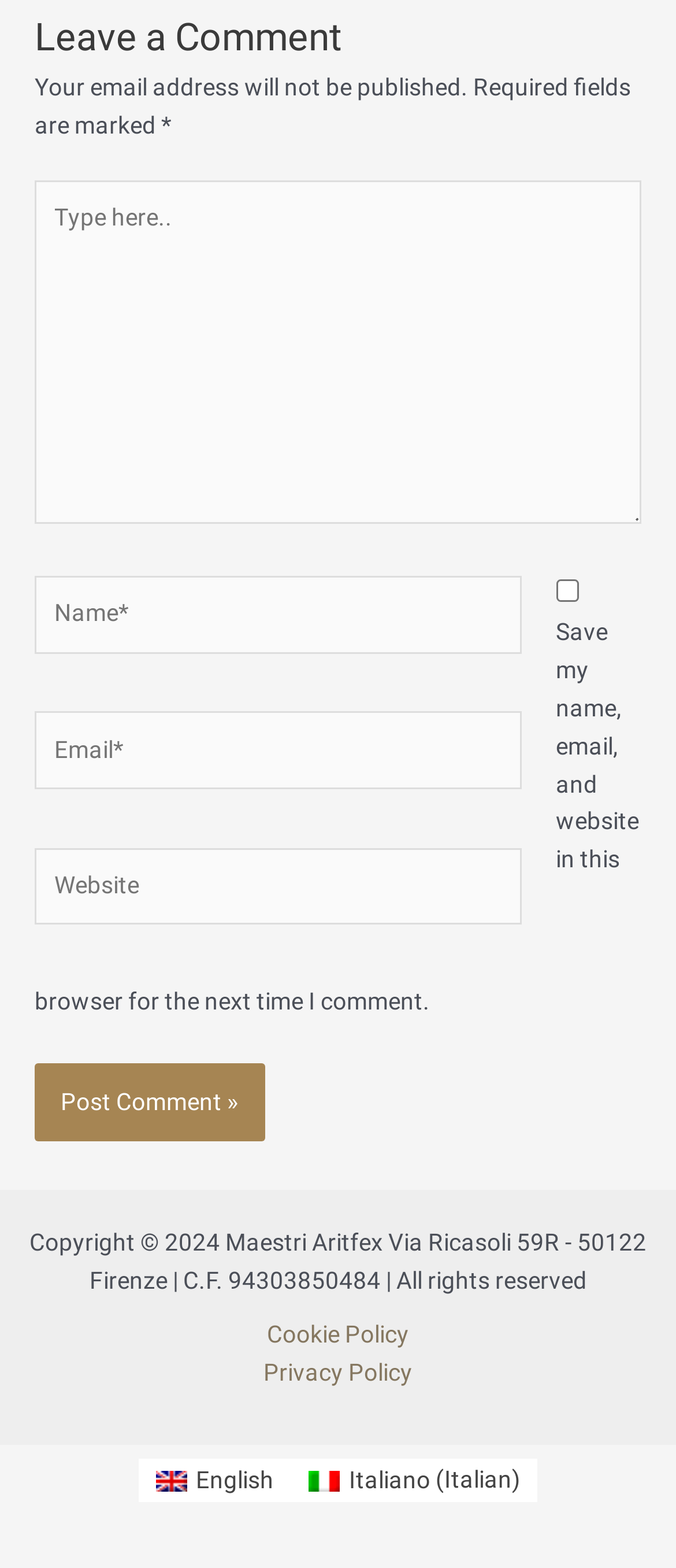Please determine the bounding box coordinates for the element that should be clicked to follow these instructions: "Post a comment".

[0.051, 0.678, 0.392, 0.728]